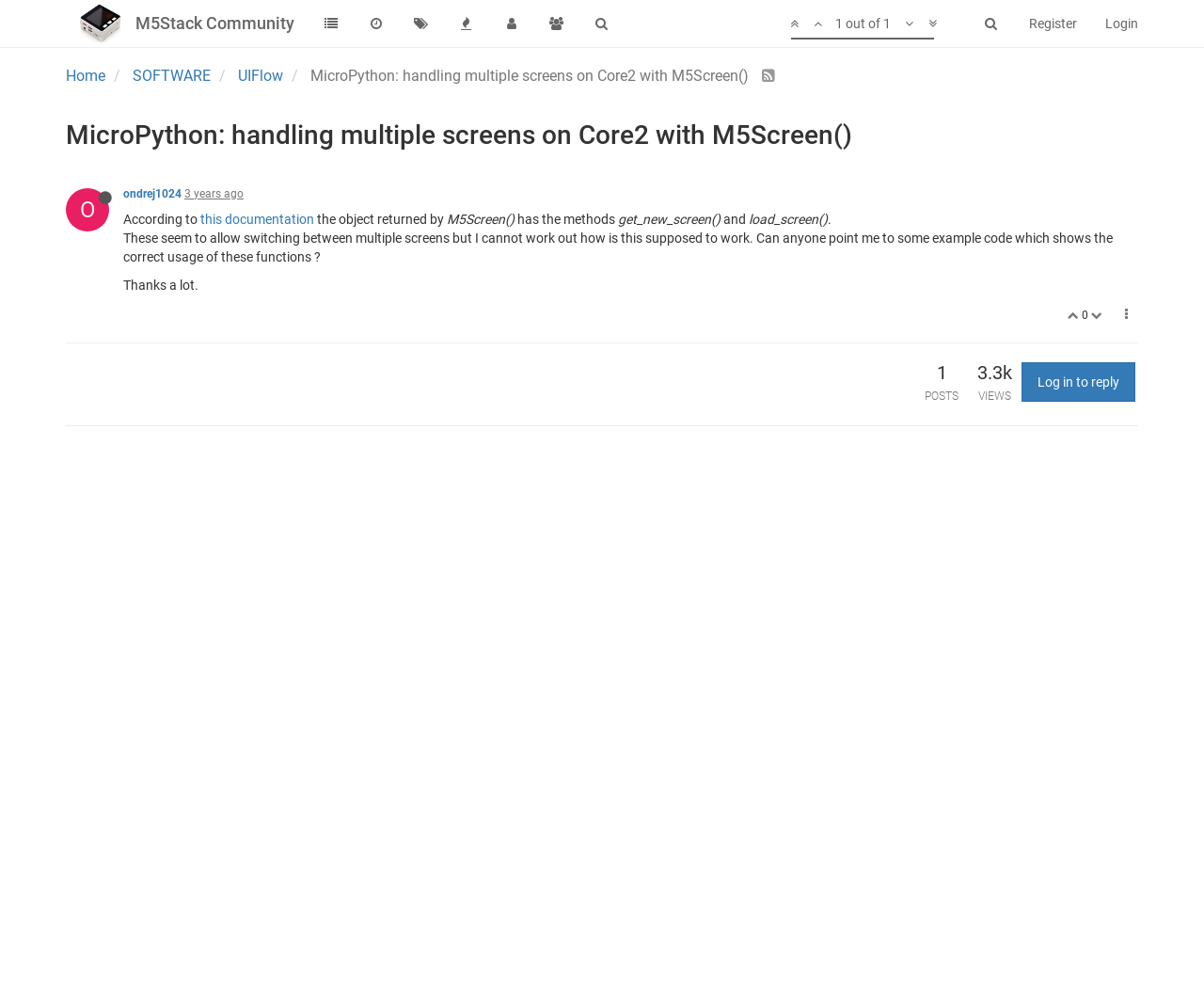What is the topic of the post?
Look at the image and answer the question with a single word or phrase.

MicroPython: handling multiple screens on Core2 with M5Screen()